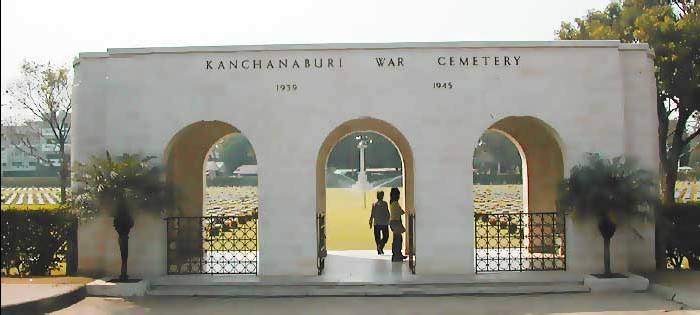Describe all elements and aspects of the image.

The image depicts the entrance of the Kanchanaburi War Cemetery, a site commemorating the lives lost during World War II, particularly those who perished in the construction of the Thai-Burma Railway. The elegant archway features the words "KANCHANABURI WAR CEMETERY," flanked by the years "1939" and "1945," marking the duration of the war. In the foreground, two visitors are seen walking through the arches, leading into the memorial grounds. Lush greenery and well-maintained pathways frame the entrance, setting a serene and reflective atmosphere. Behind the entrance, rows of neatly aligned graves can be glimpsed, further emphasizing the cemetery's significance as a place of remembrance for those who served and sacrificed.